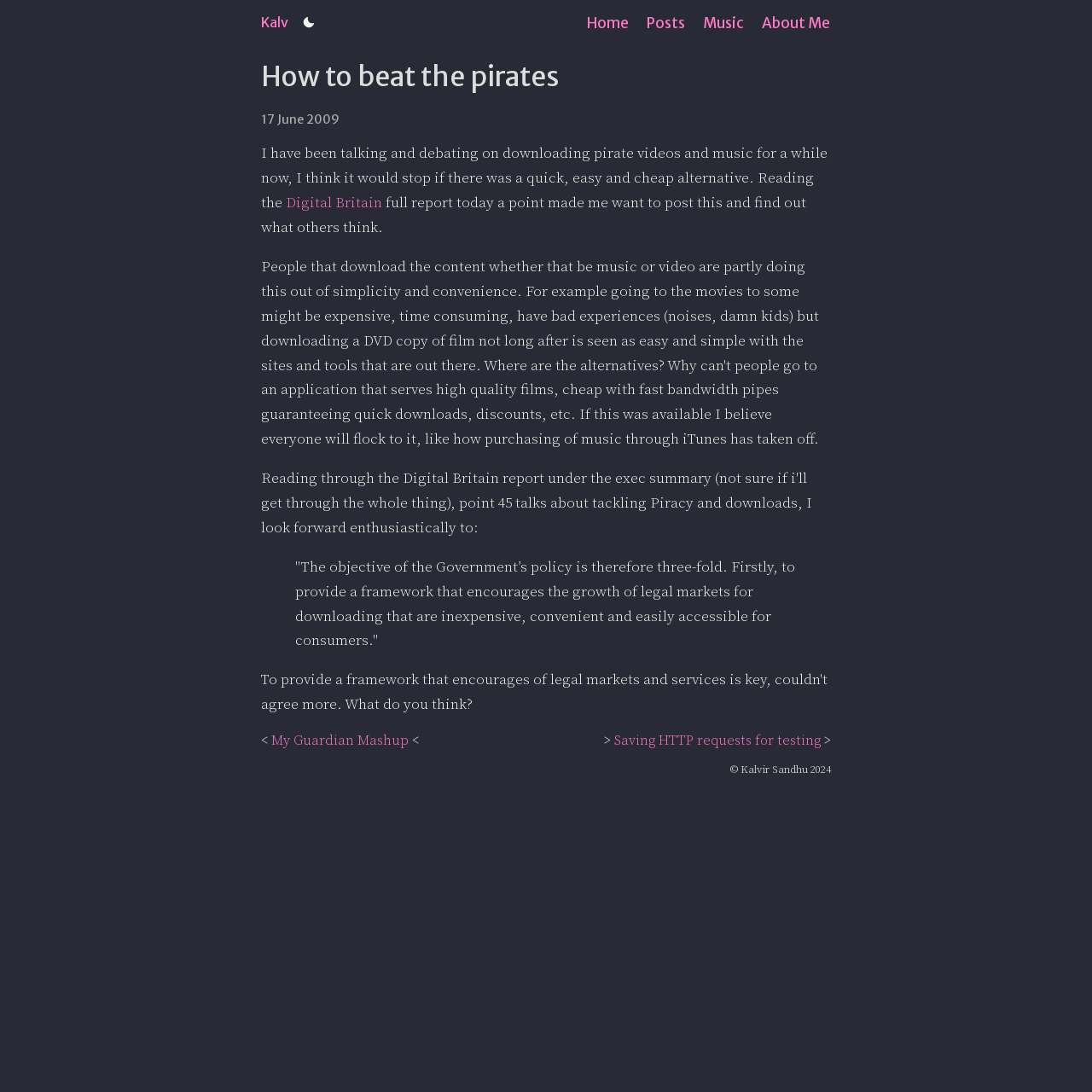What is the topic of the article?
Kindly give a detailed and elaborate answer to the question.

I inferred the topic of the article by reading the heading 'How to beat the pirates' and the surrounding text, which discusses the need for quick, easy, and cheap legal alternatives to downloading pirate videos and music.